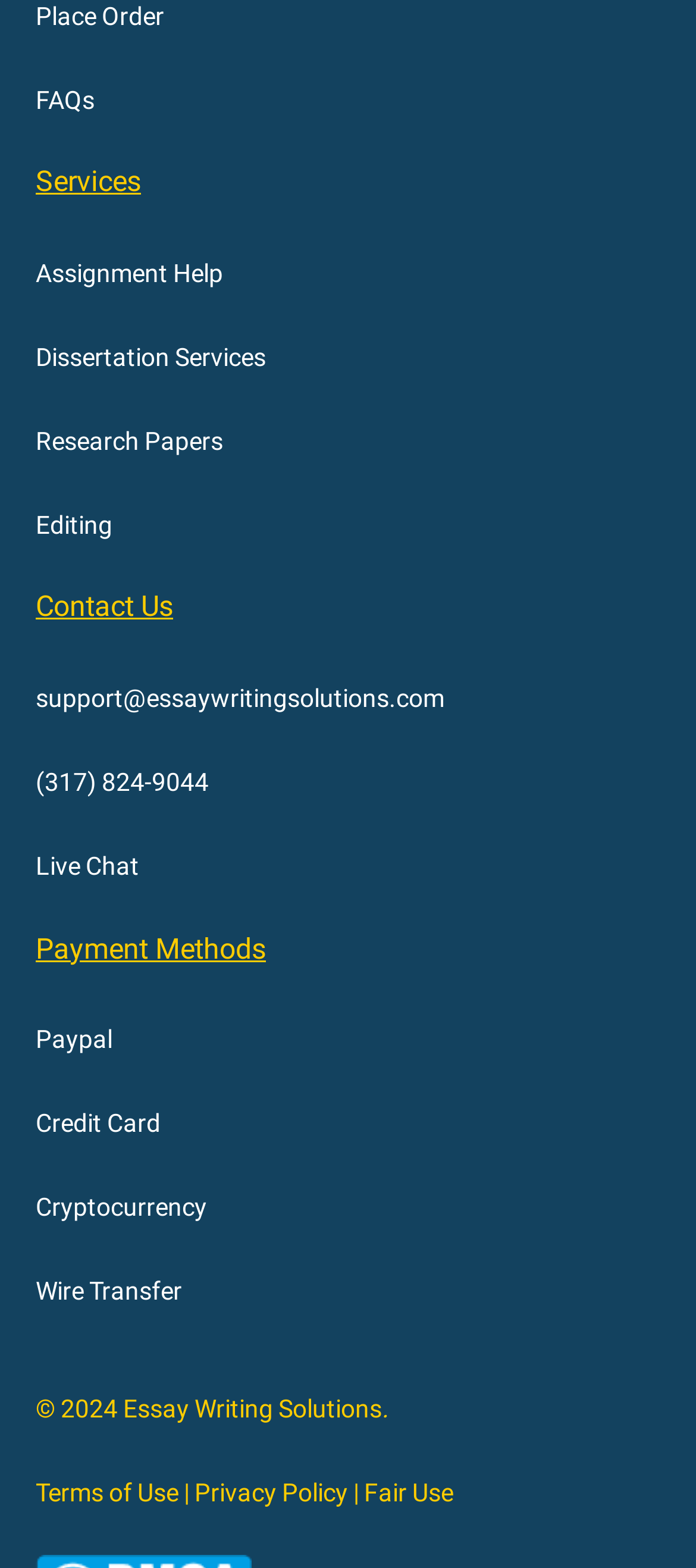Identify the bounding box coordinates for the element that needs to be clicked to fulfill this instruction: "visit modern how to". Provide the coordinates in the format of four float numbers between 0 and 1: [left, top, right, bottom].

None